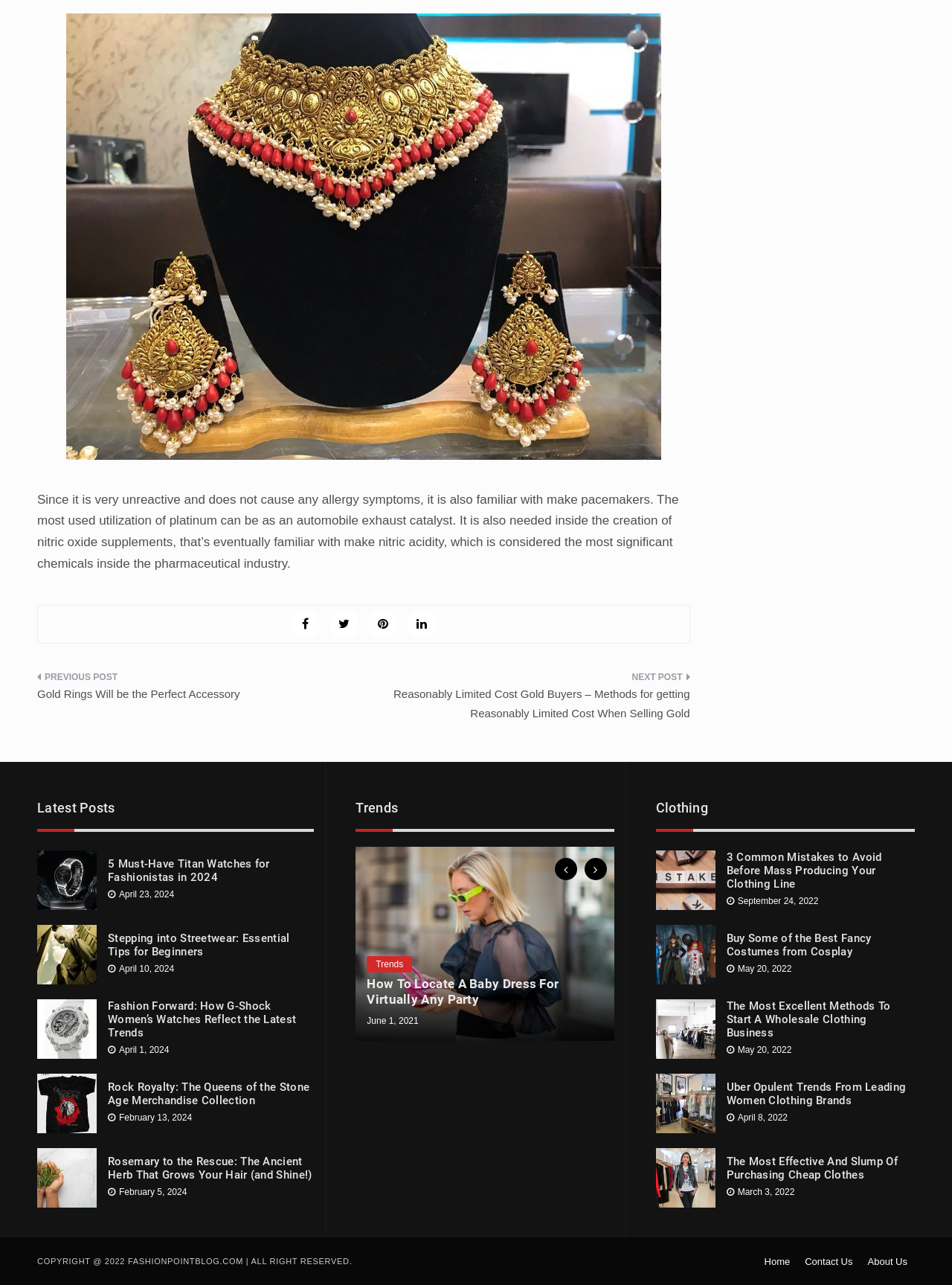Carefully observe the image and respond to the question with a detailed answer:
What is the topic of the latest post?

I determined the answer by looking at the latest post section, which has a heading '5 Must-Have Titan Watches for Fashionistas in 2024'. This indicates that the topic of the latest post is Titan Watches.